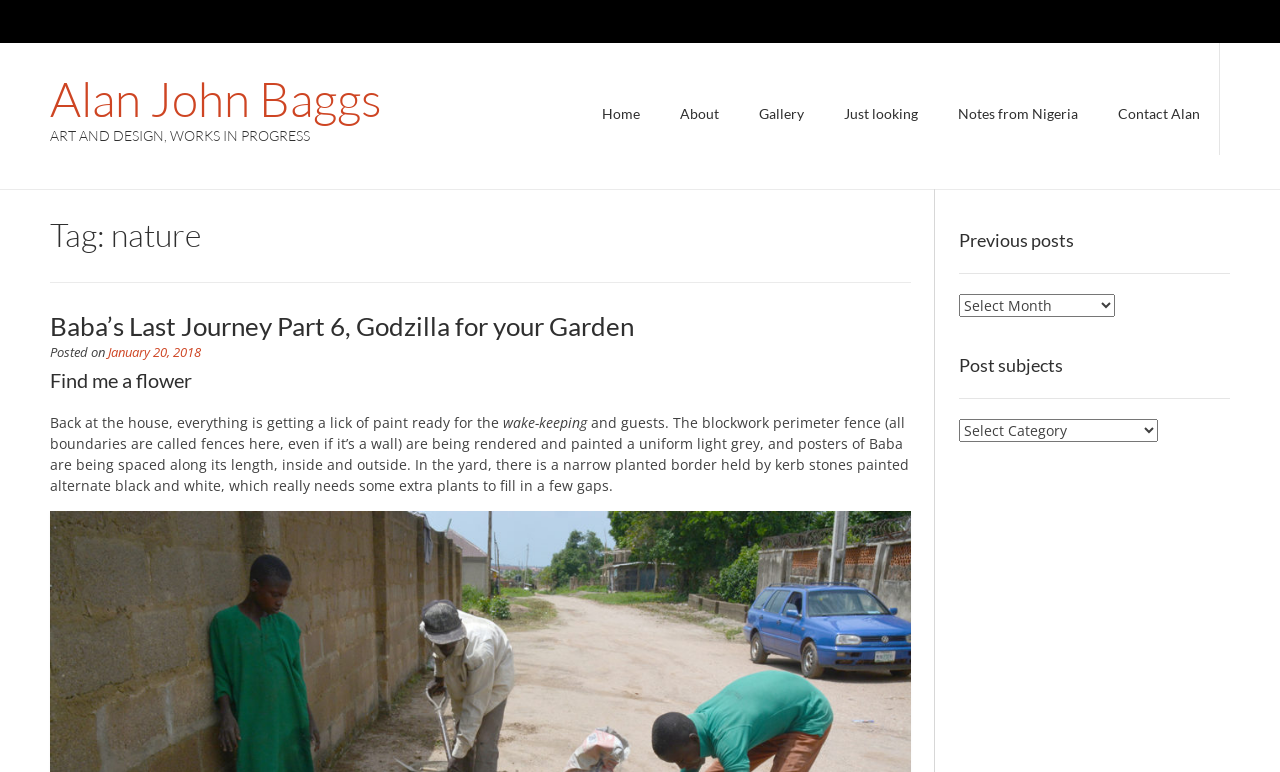Provide the bounding box coordinates of the UI element that matches the description: "X".

None